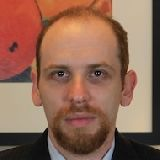What type of law does the man specialize in?
Using the information from the image, give a concise answer in one word or a short phrase.

Criminal law and fraud